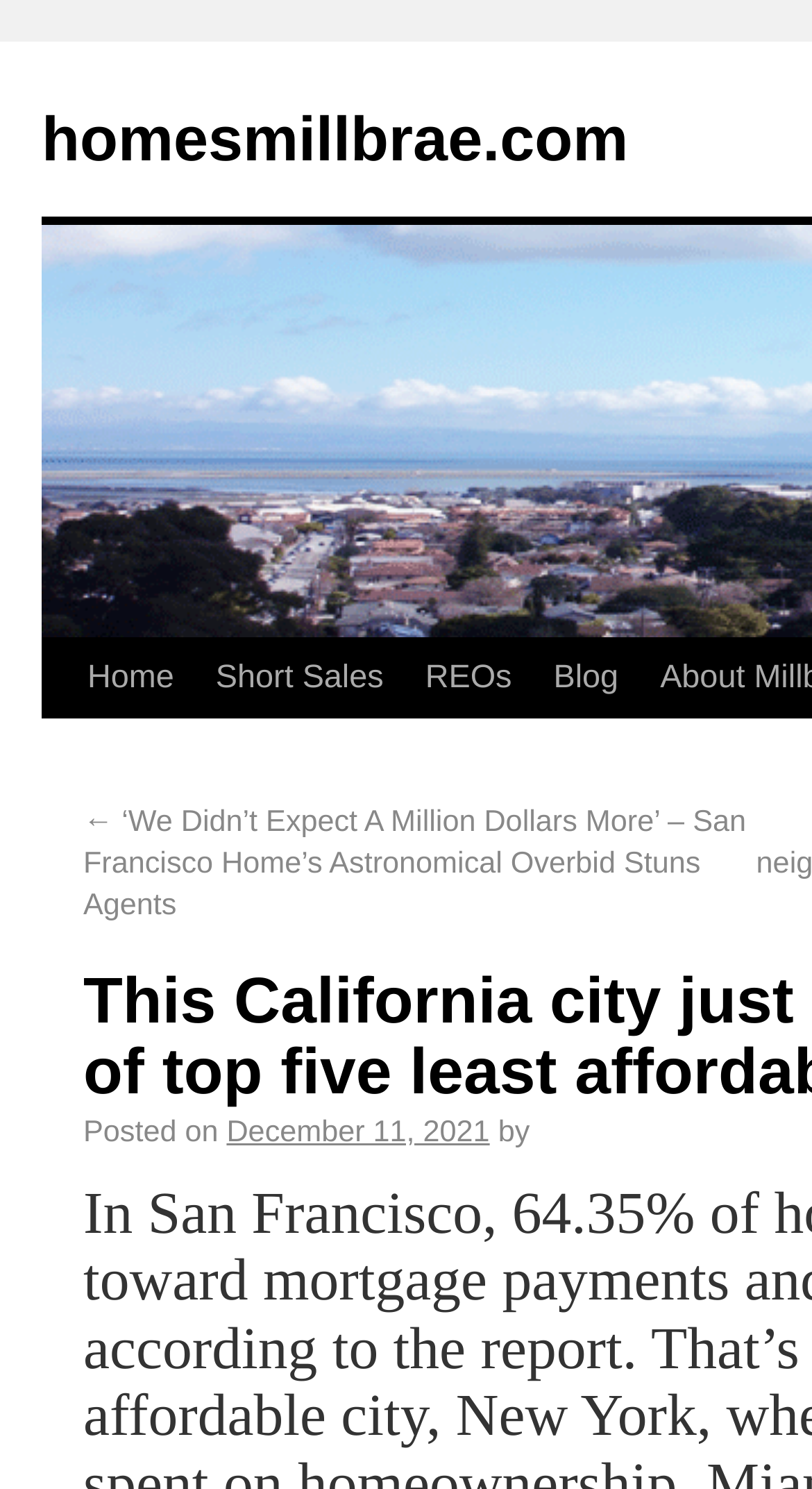Identify the bounding box coordinates of the region that should be clicked to execute the following instruction: "access February 2024".

None